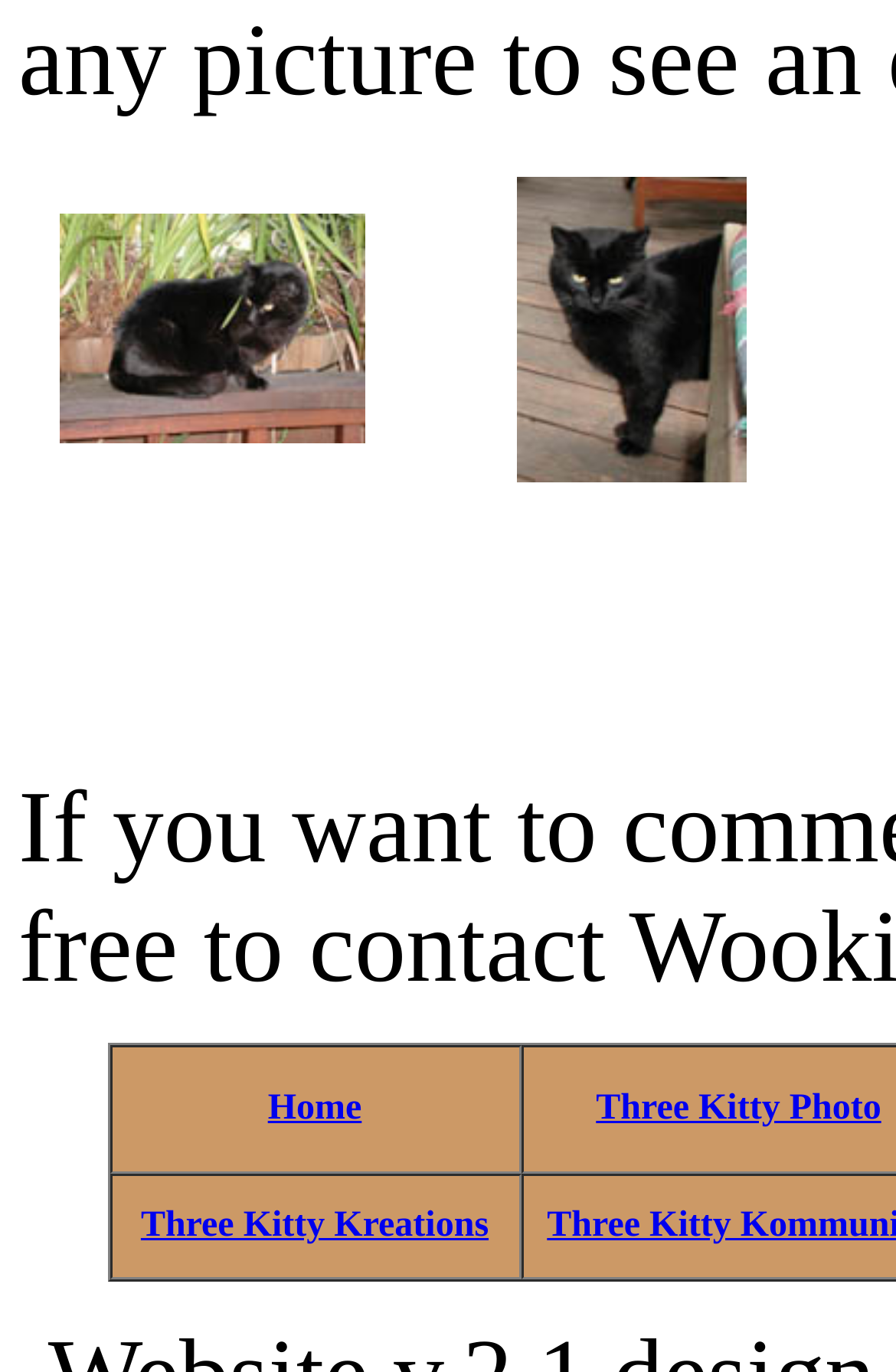Bounding box coordinates are given in the format (top-left x, top-left y, bottom-right x, bottom-right y). All values should be floating point numbers between 0 and 1. Provide the bounding box coordinate for the UI element described as: alt="Blackie4 Image"

[0.067, 0.218, 0.408, 0.247]